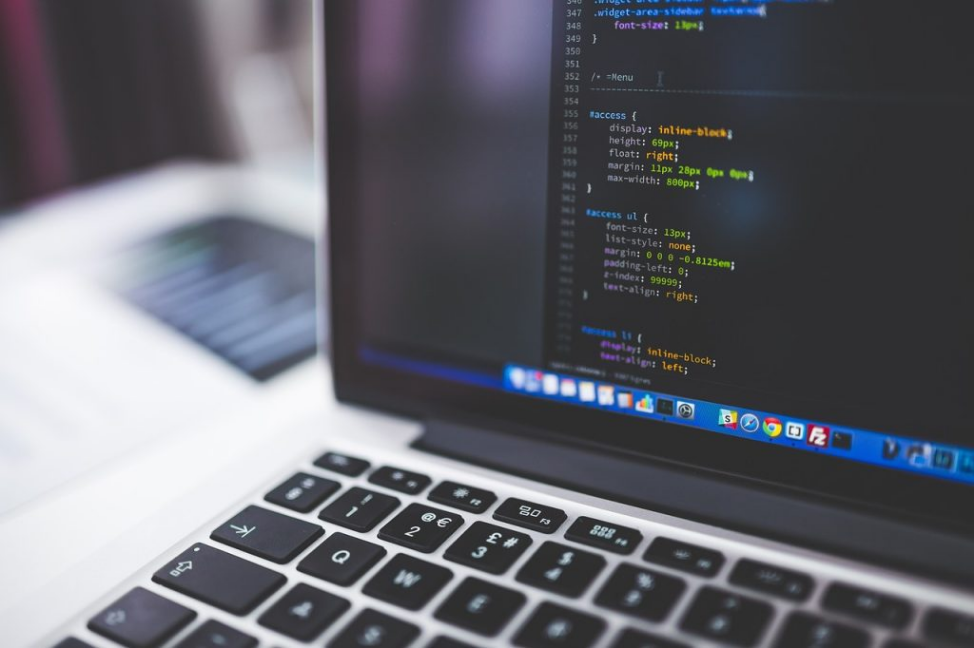What is partially visible in the image?
Ensure your answer is thorough and detailed.

The keyboard is partially visible in the image, which suggests that the typical environment in which developers work is being depicted, emphasizing the context in which coding and web design take place.